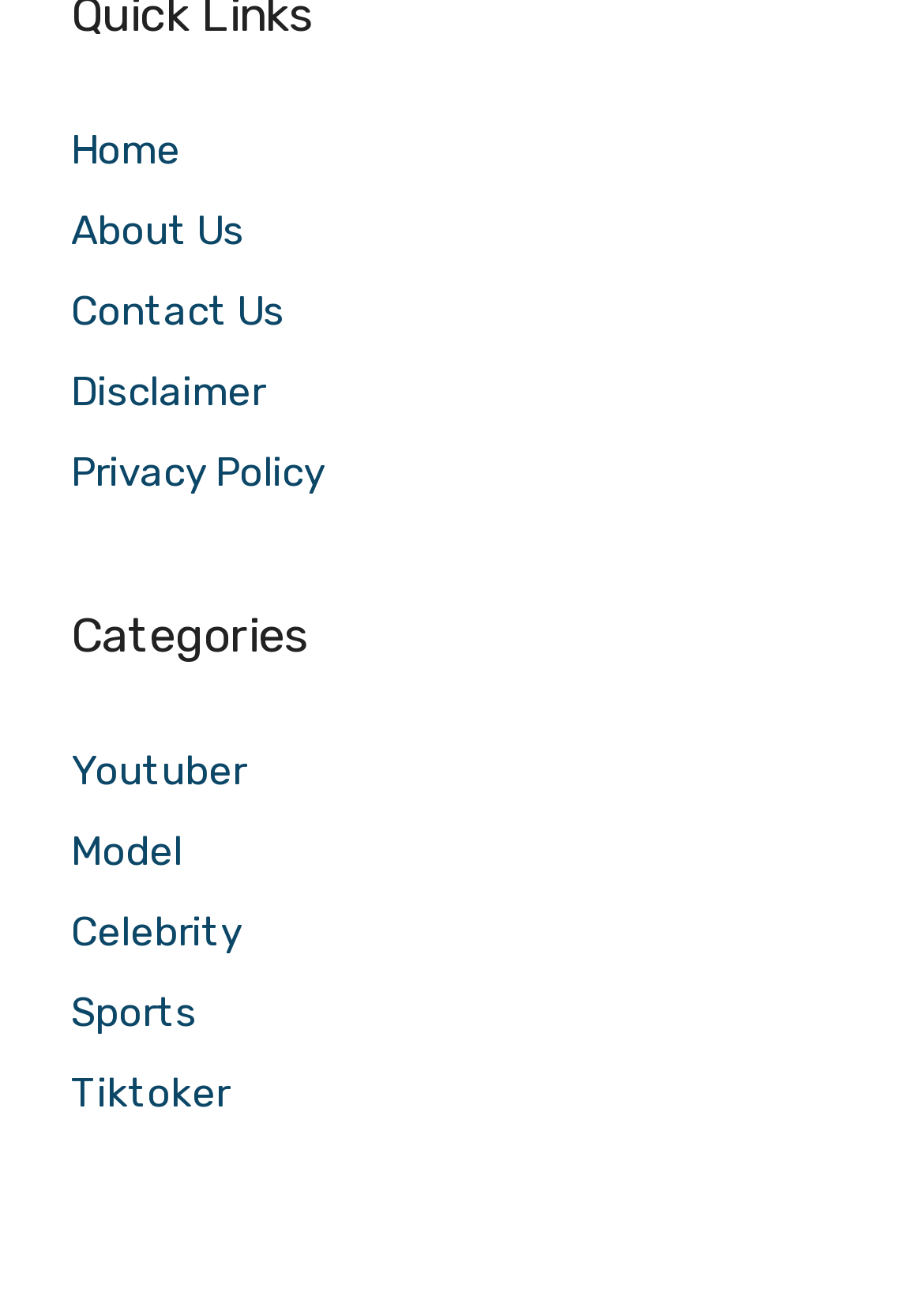Please reply to the following question with a single word or a short phrase:
How many links are there in the top navigation bar?

5